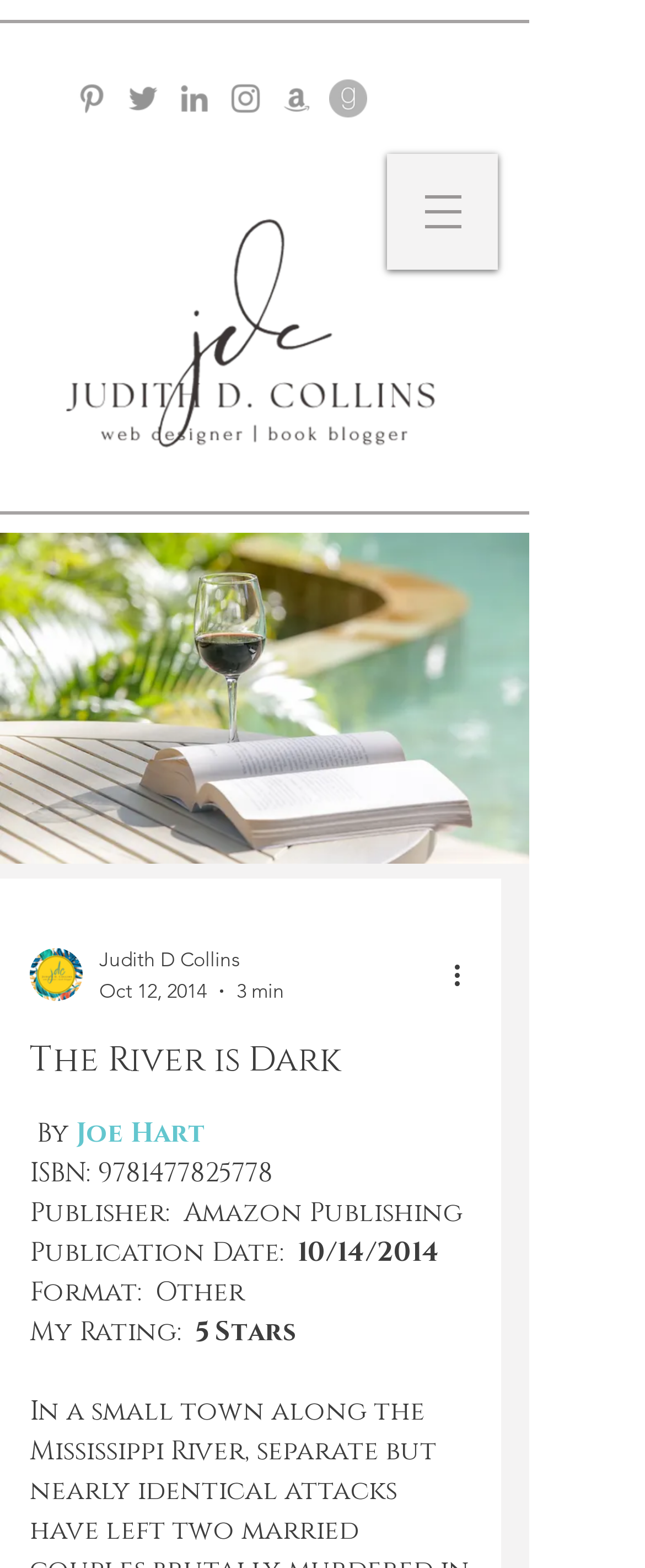Locate the bounding box coordinates of the element you need to click to accomplish the task described by this instruction: "View writer's picture".

[0.046, 0.605, 0.128, 0.638]